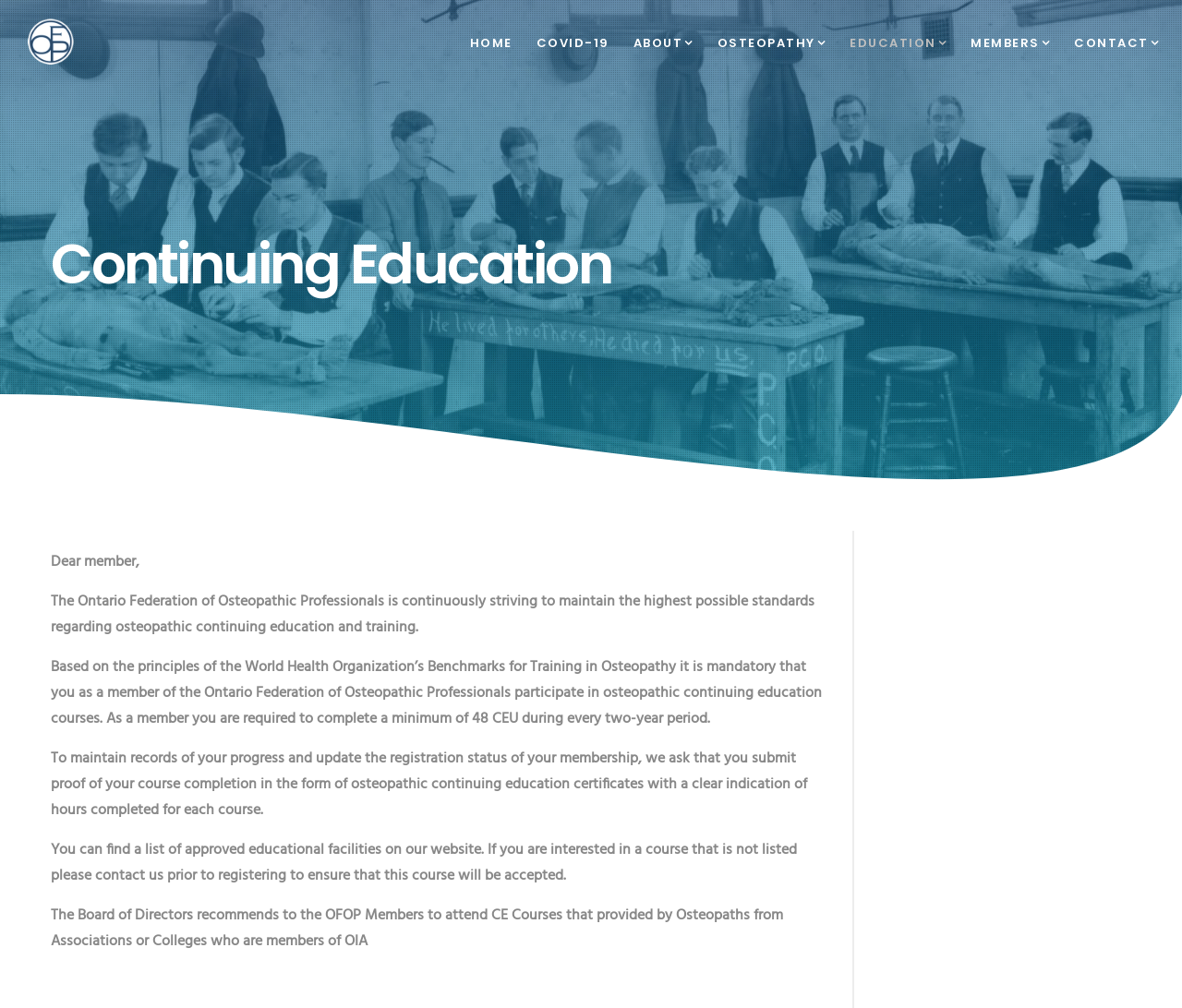Please determine the bounding box coordinates, formatted as (top-left x, top-left y, bottom-right x, bottom-right y), with all values as floating point numbers between 0 and 1. Identify the bounding box of the region described as: About

[0.515, 0.0, 0.586, 0.082]